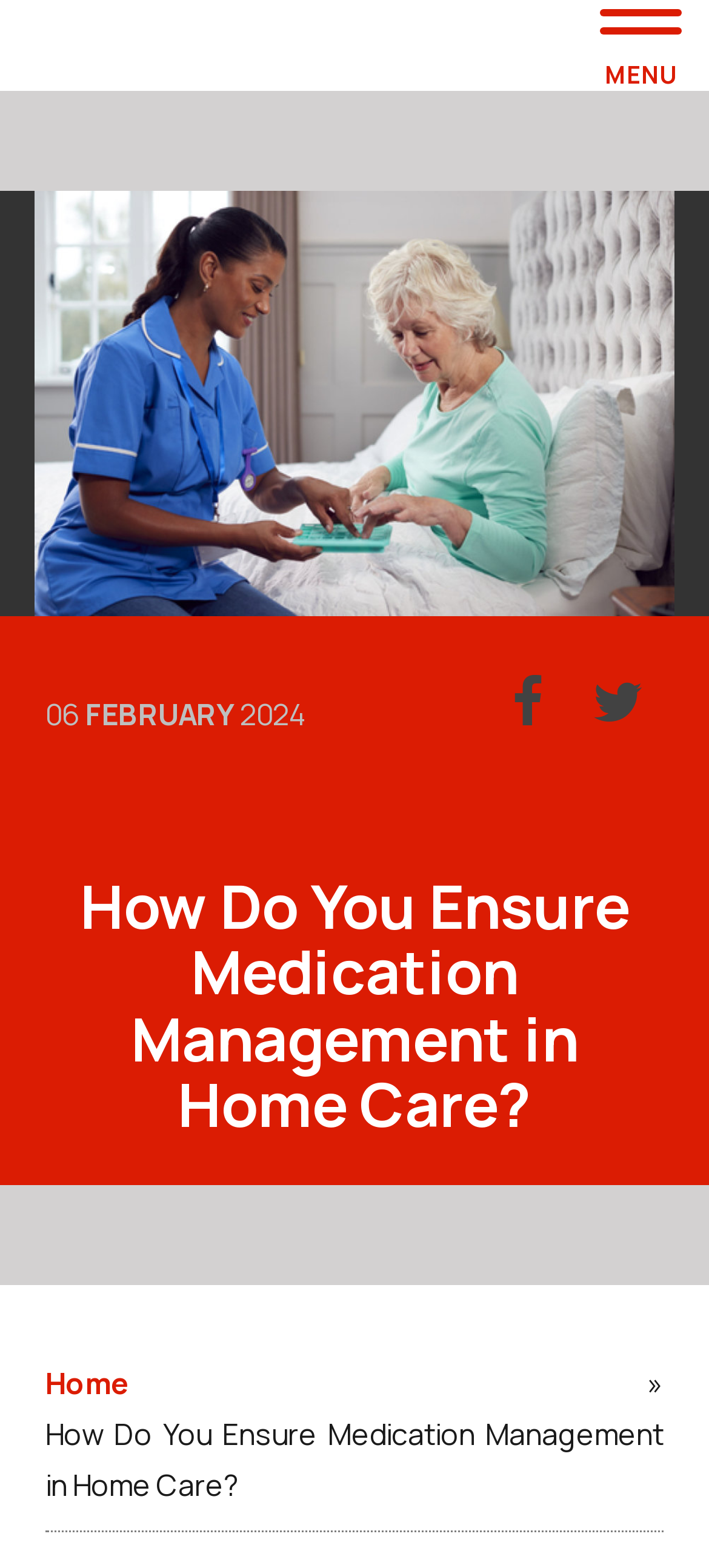Please answer the following question using a single word or phrase: How many links are there in the top navigation menu?

3